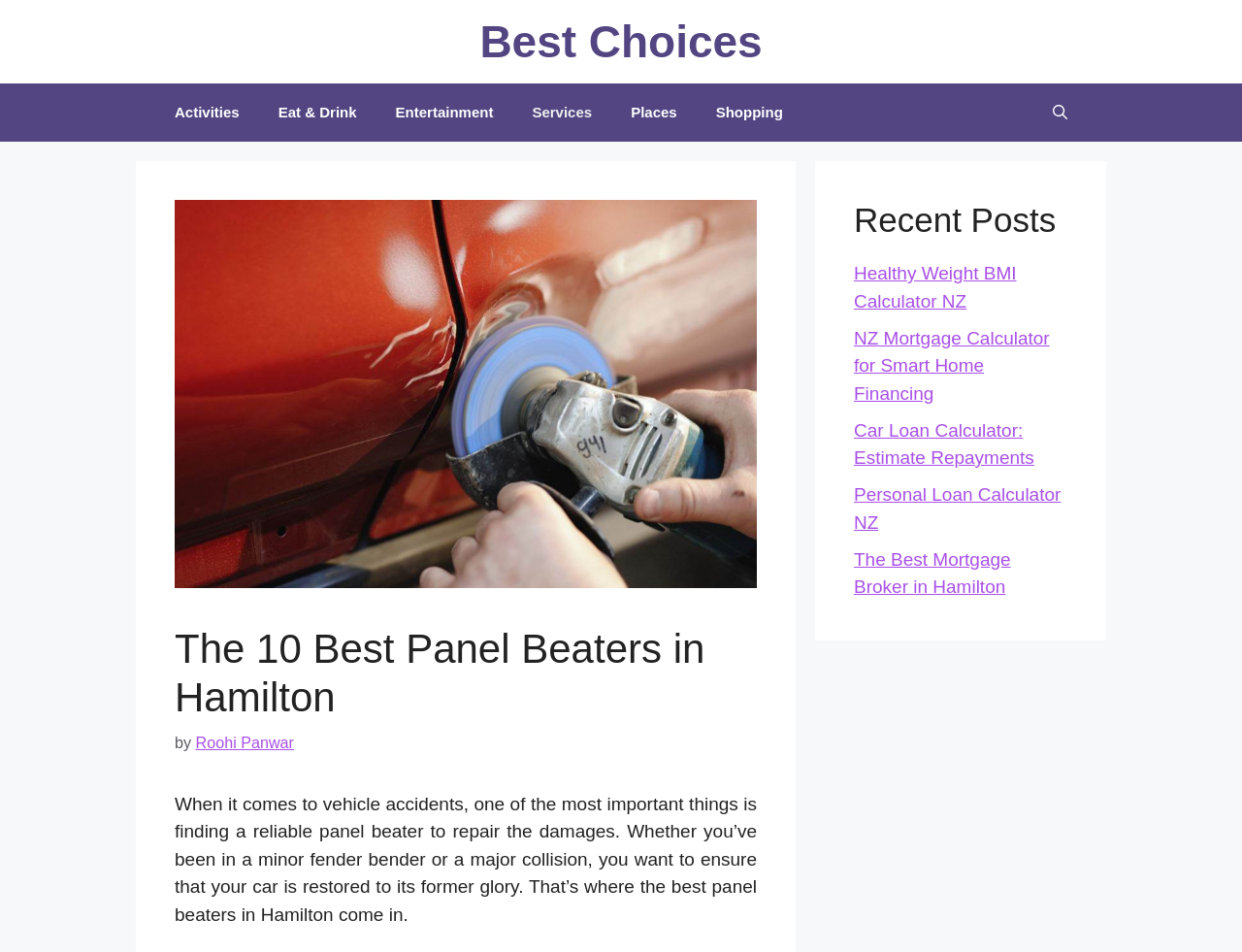What is the purpose of the panel beaters in Hamilton?
Using the information from the image, provide a comprehensive answer to the question.

Based on the webpage content, it is clear that the panel beaters in Hamilton are meant to repair car damages, whether minor or major, to restore the vehicle to its former condition.